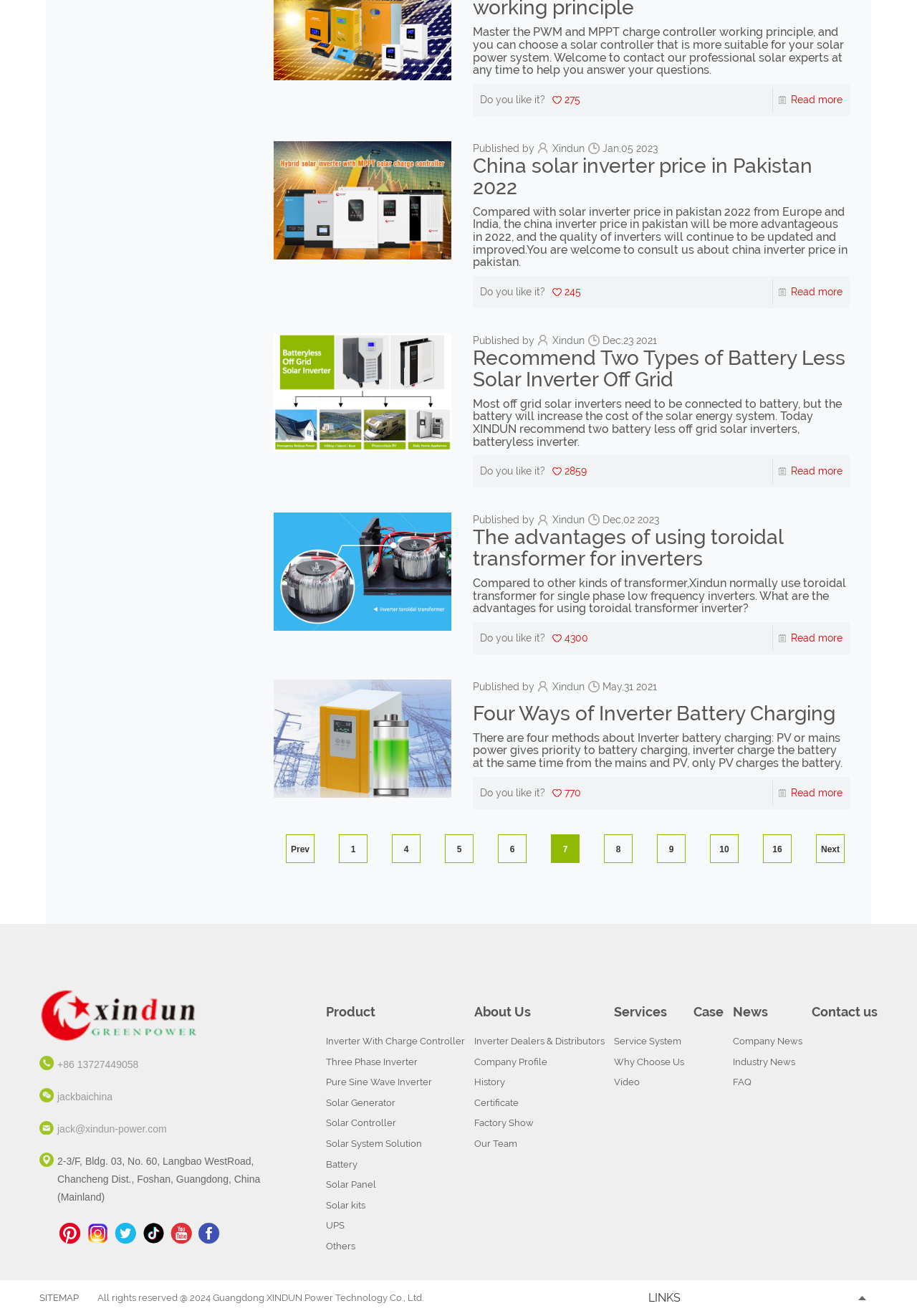What is the date of the second article on the webpage?
Please give a detailed and thorough answer to the question, covering all relevant points.

The second article on the webpage is dated Dec,23 2021, and it is about recommending two types of battery less solar inverter off grid.